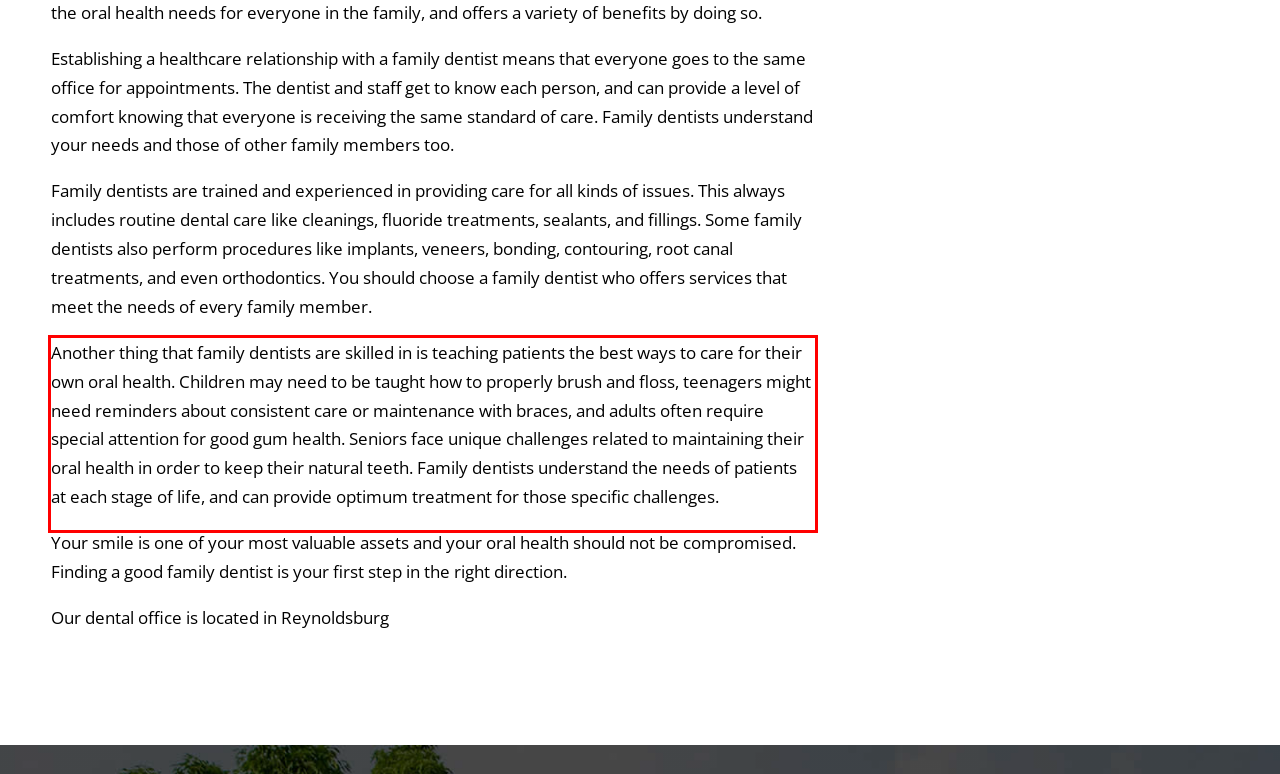Review the screenshot of the webpage and recognize the text inside the red rectangle bounding box. Provide the extracted text content.

Another thing that family dentists are skilled in is teaching patients the best ways to care for their own oral health. Children may need to be taught how to properly brush and floss, teenagers might need reminders about consistent care or maintenance with braces, and adults often require special attention for good gum health. Seniors face unique challenges related to maintaining their oral health in order to keep their natural teeth. Family dentists understand the needs of patients at each stage of life, and can provide optimum treatment for those specific challenges.